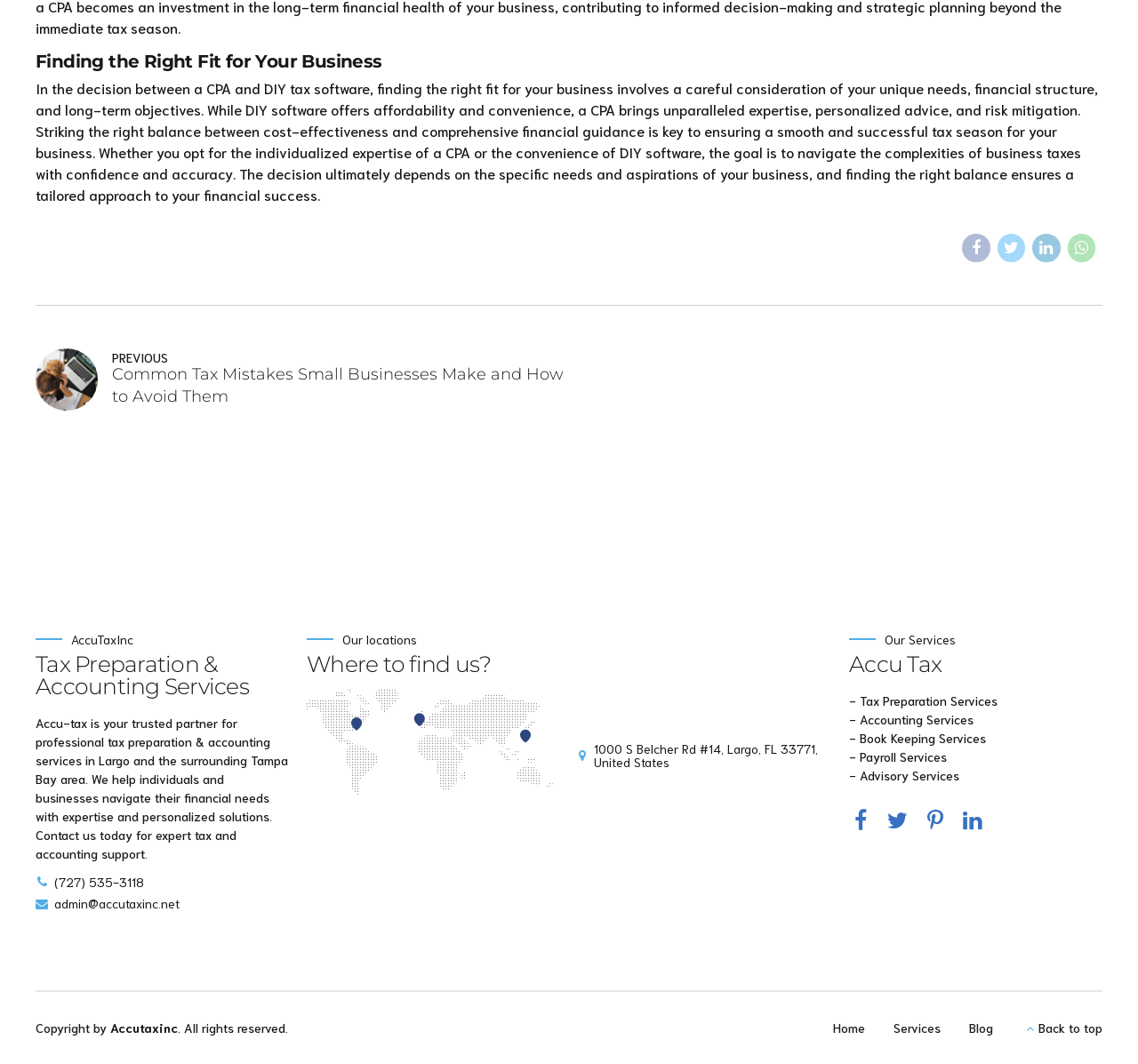Provide the bounding box coordinates of the section that needs to be clicked to accomplish the following instruction: "Click the previous article link."

[0.031, 0.327, 0.5, 0.386]